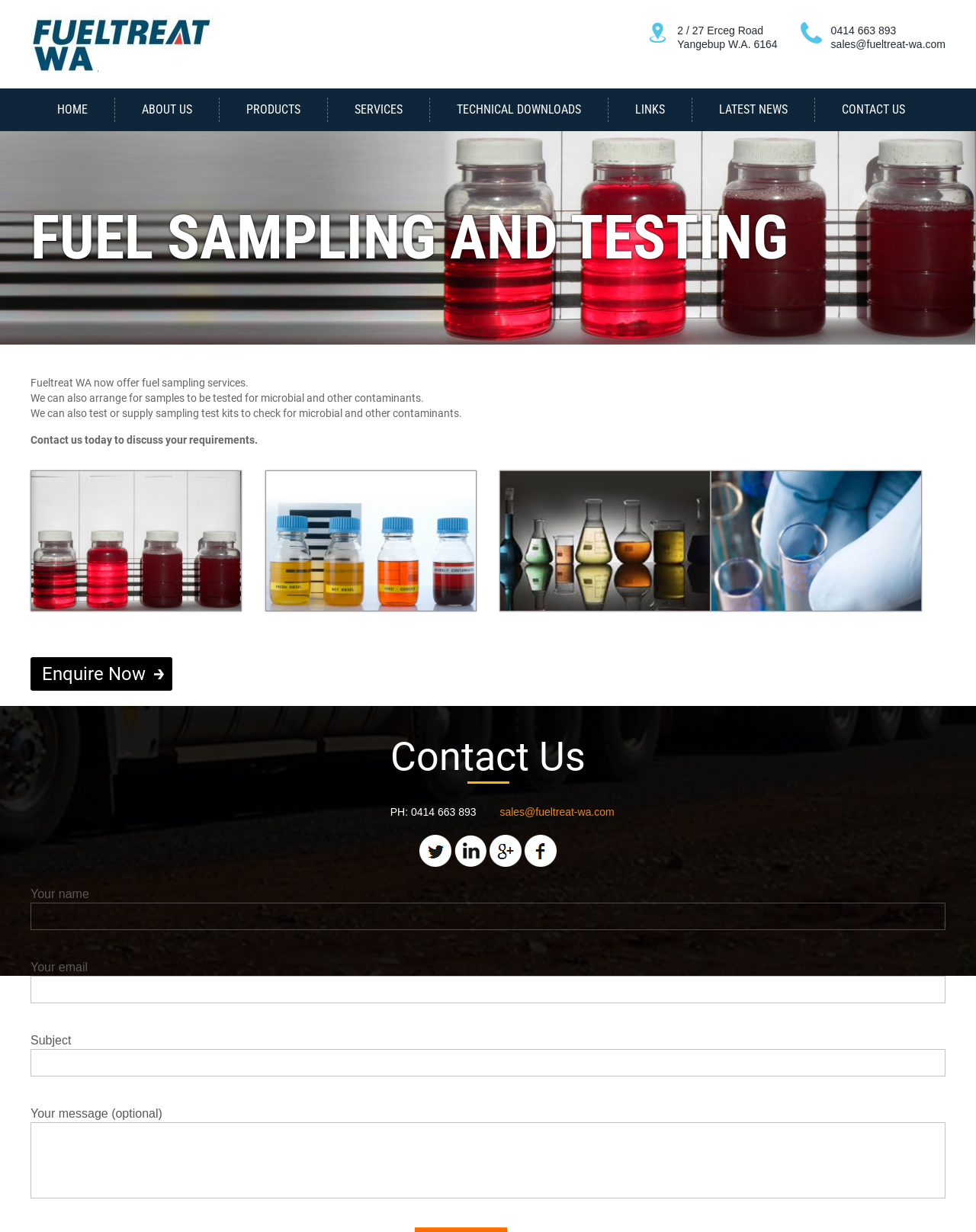Use a single word or phrase to answer the question:
What services does the company offer?

Fuel sampling and testing